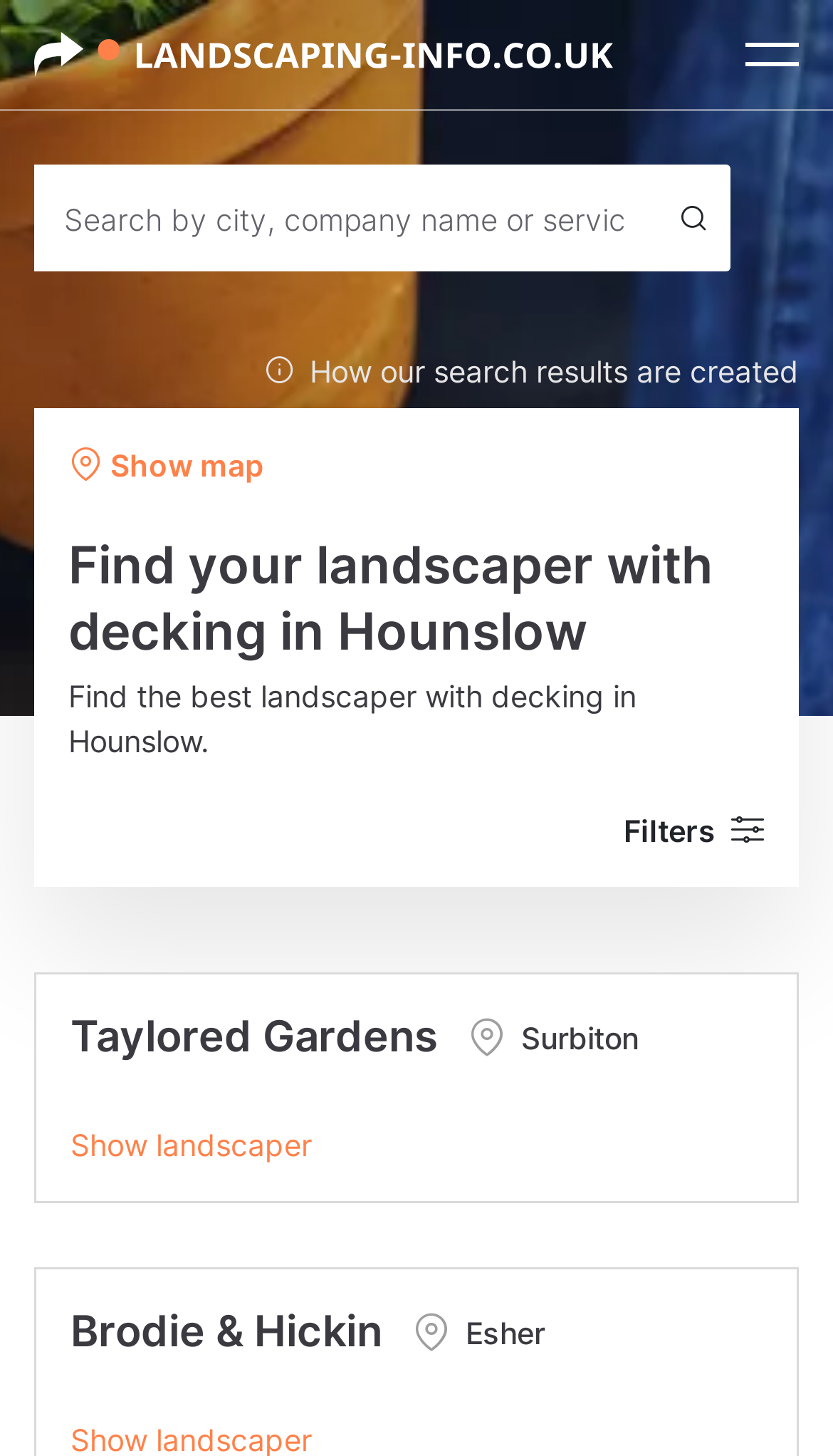Using the element description Brodie & Hickin, predict the bounding box coordinates for the UI element. Provide the coordinates in (top-left x, top-left y, bottom-right x, bottom-right y) format with values ranging from 0 to 1.

[0.085, 0.896, 0.459, 0.931]